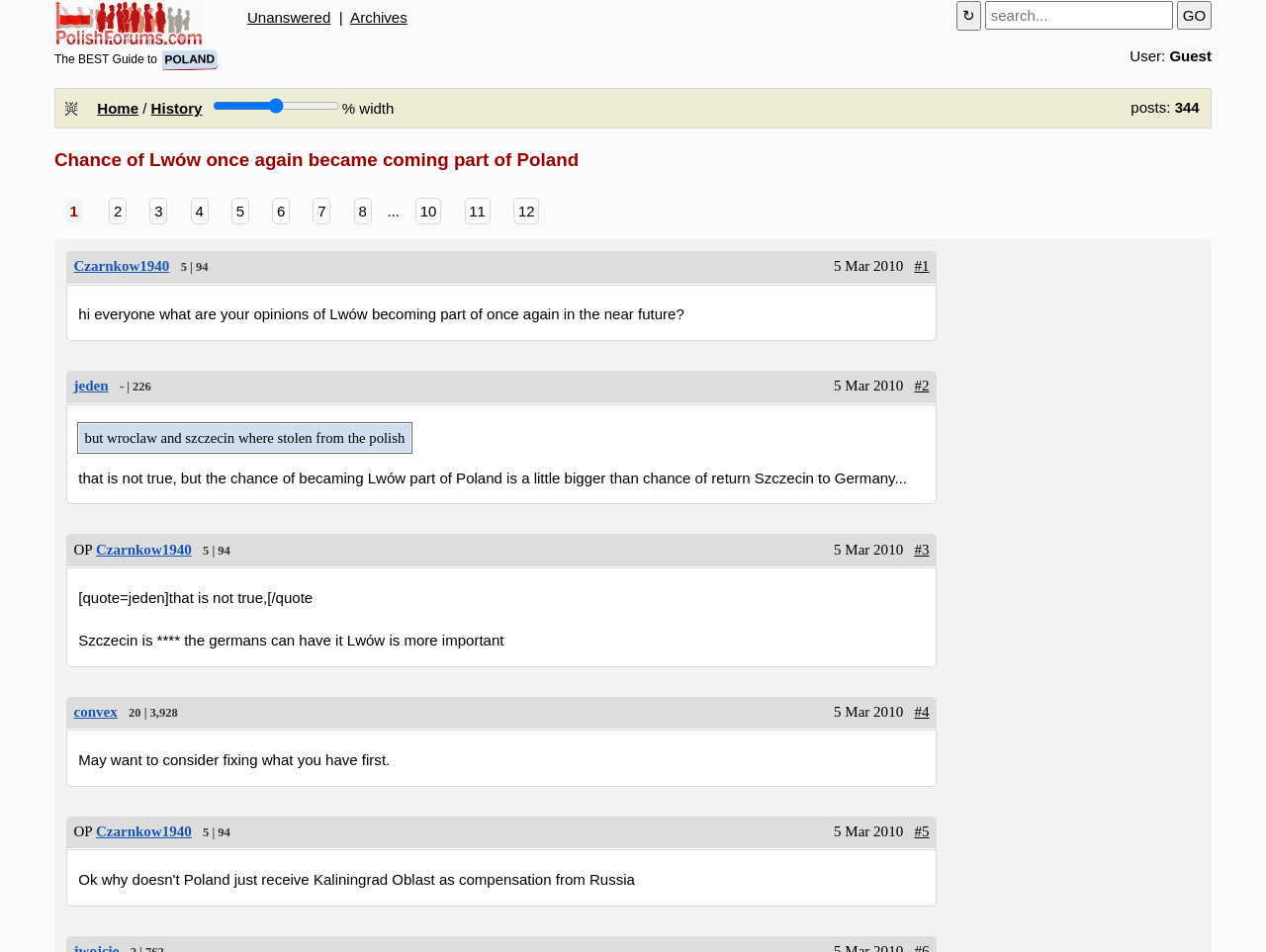Look at the image and write a detailed answer to the question: 
How many links are in the first article?

The first article element with ID 146 contains four link elements with IDs 355, 357, 705, and 706, which suggests that there are four links in the first article.